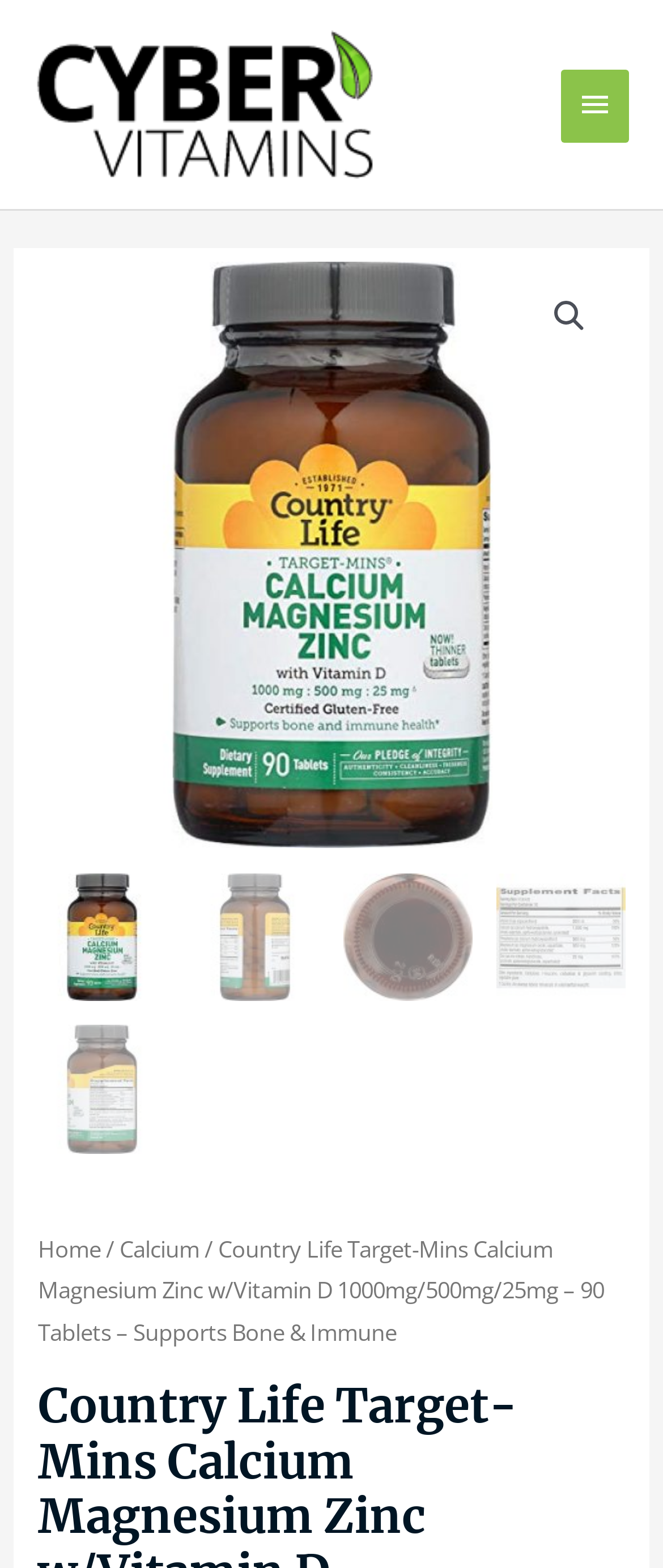By analyzing the image, answer the following question with a detailed response: What is the purpose of the product?

By reading the product name 'Country Life Target-Mins Calcium Magnesium Zinc w/Vitamin D 1000mg/500mg/25mg - 90 Tablets - Supports Bone & Immune', I can infer that the product is intended to support bone and immune health.